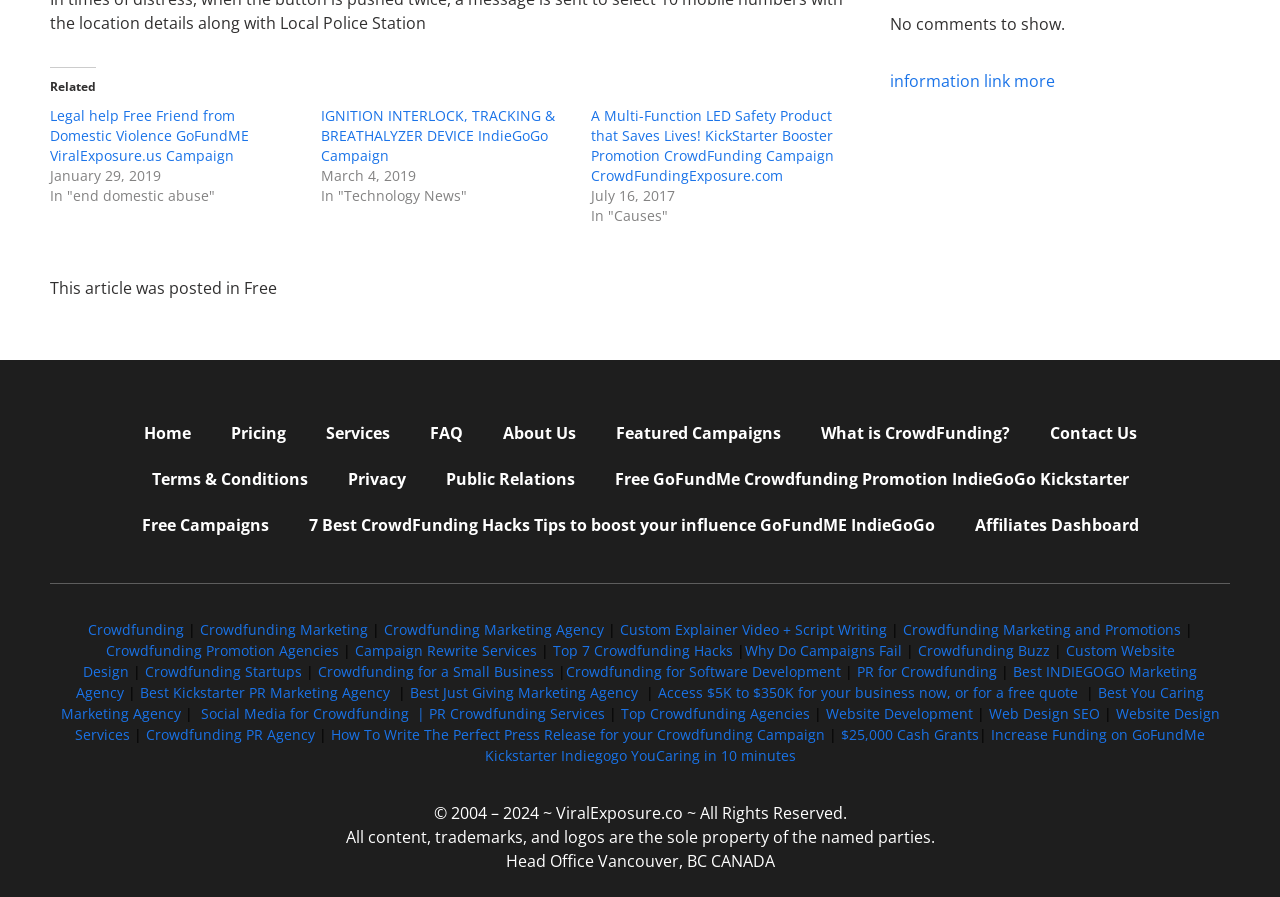Using the element description: "Crowdfunding Buzz", determine the bounding box coordinates. The coordinates should be in the format [left, top, right, bottom], with values between 0 and 1.

[0.717, 0.715, 0.82, 0.736]